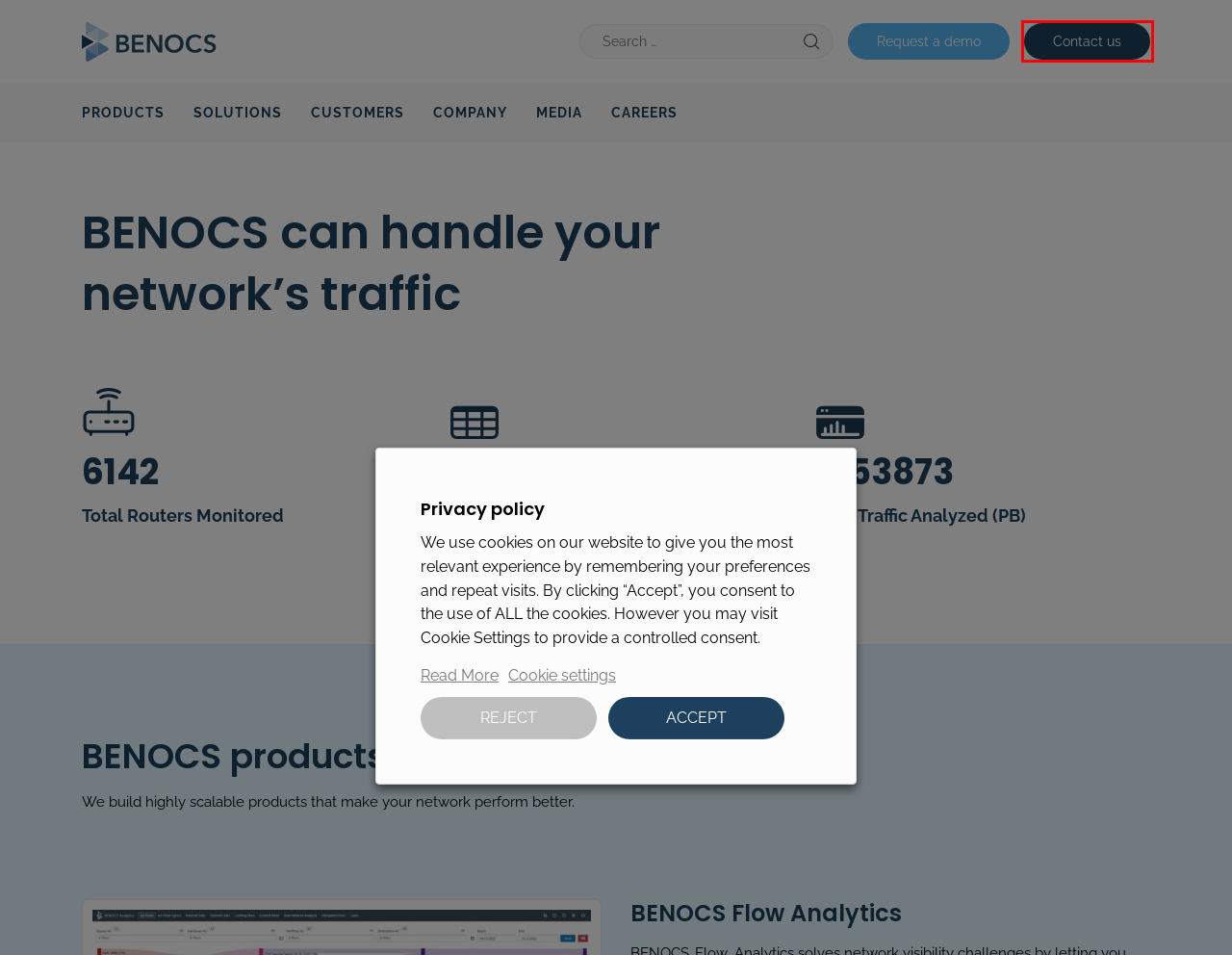Examine the screenshot of the webpage, which has a red bounding box around a UI element. Select the webpage description that best fits the new webpage after the element inside the red bounding box is clicked. Here are the choices:
A. Privacy Policy - BENOCS
B. Request a demo - BENOCS
C. Contact Us - BENOCS
D. Products - BENOCS
E. Company - BENOCS
F. BENOCS Flow Analytics - BENOCS
G. Customers - BENOCS
H. Solutions - BENOCS

C